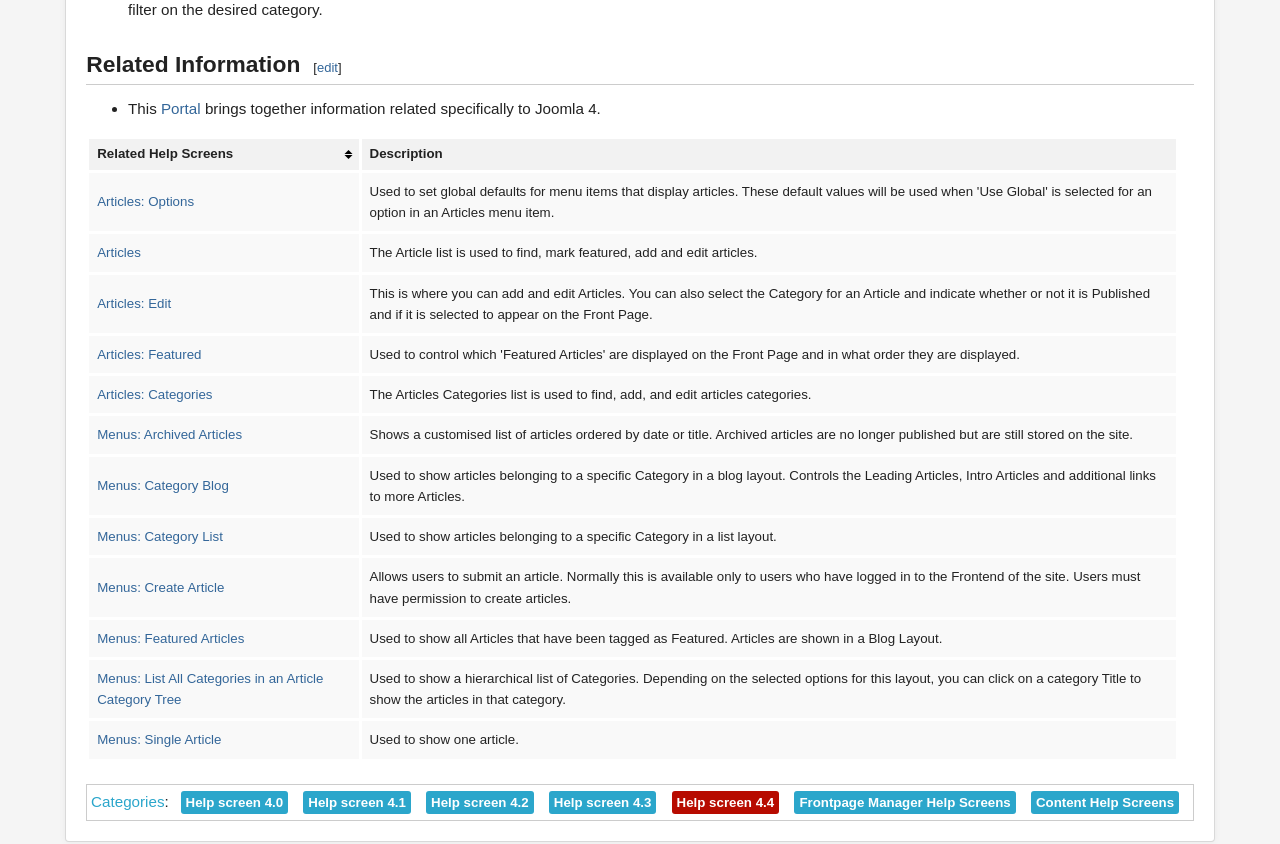Based on the element description Portal, identify the bounding box coordinates for the UI element. The coordinates should be in the format (top-left x, top-left y, bottom-right x, bottom-right y) and within the 0 to 1 range.

[0.126, 0.118, 0.157, 0.138]